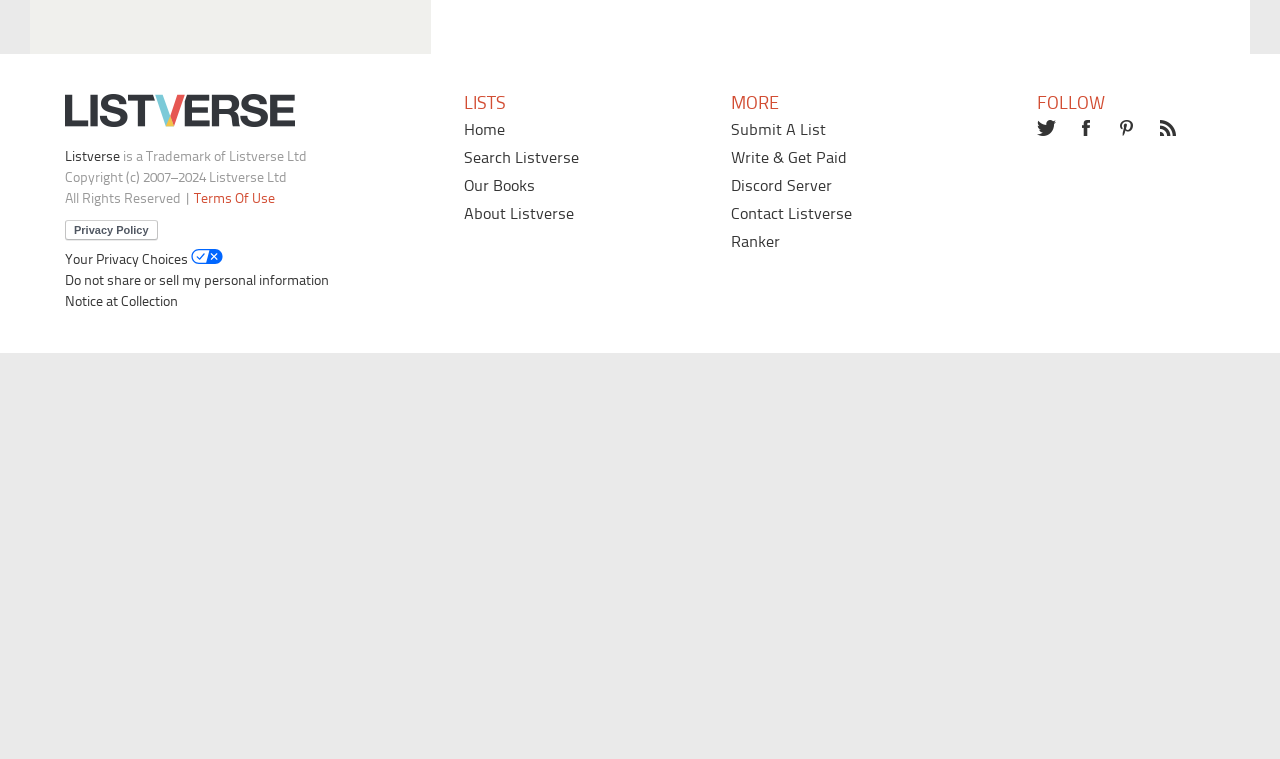Please locate the bounding box coordinates of the element that should be clicked to complete the given instruction: "Submit A List".

[0.558, 0.897, 0.632, 0.919]